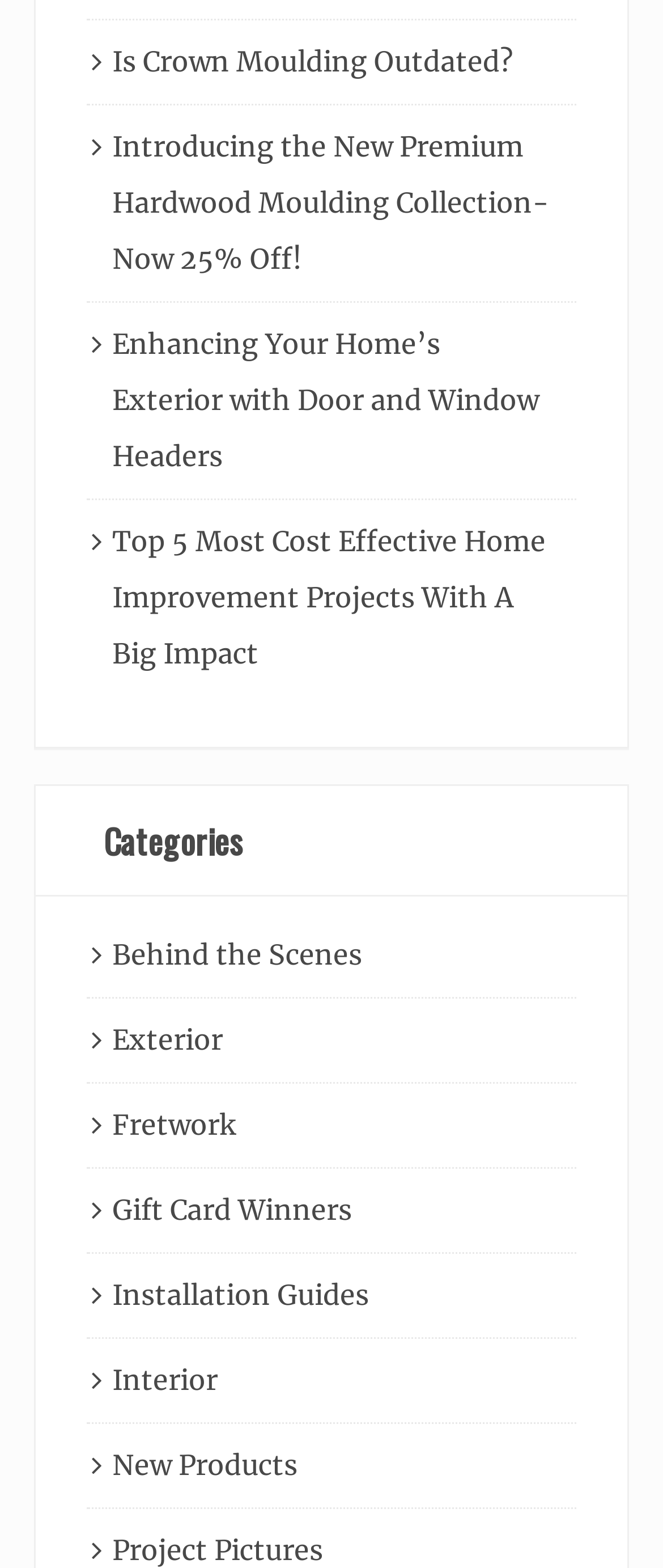Determine the bounding box coordinates for the clickable element required to fulfill the instruction: "Browse the Categories". Provide the coordinates as four float numbers between 0 and 1, i.e., [left, top, right, bottom].

[0.054, 0.501, 0.946, 0.572]